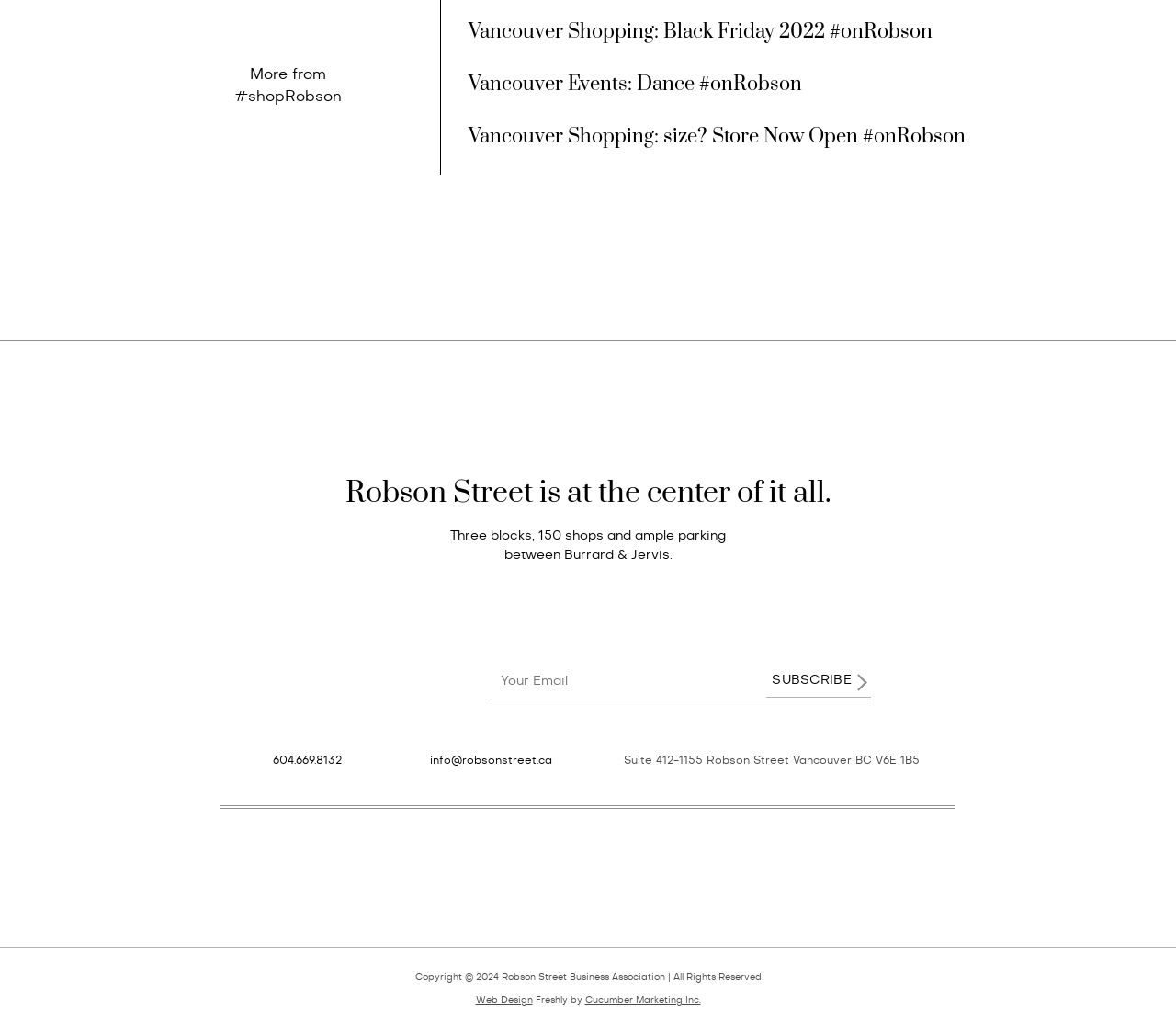Find and specify the bounding box coordinates that correspond to the clickable region for the instruction: "Subscribe to the newsletter".

[0.417, 0.64, 0.741, 0.676]